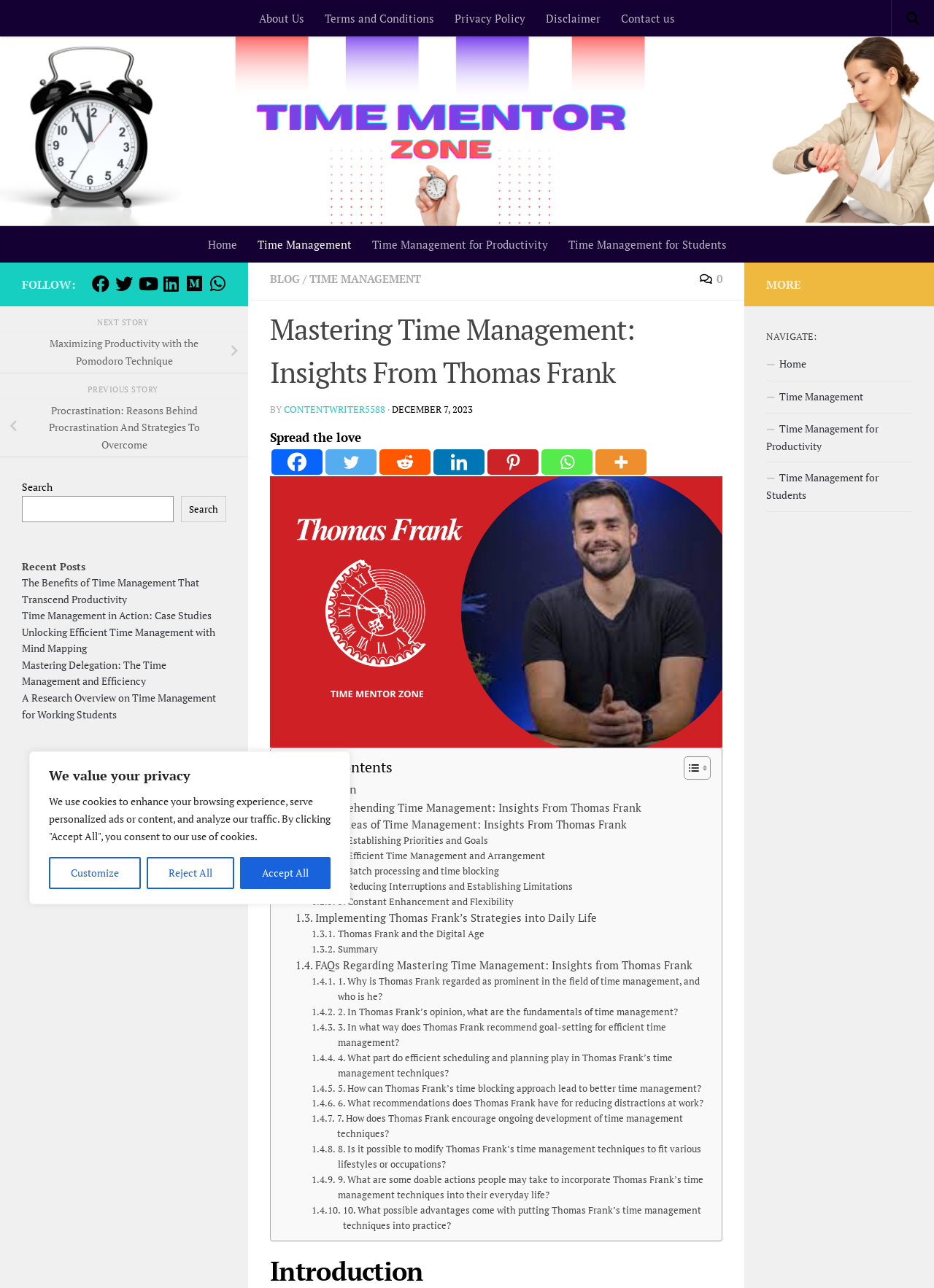Find the bounding box of the UI element described as follows: "Introduction".

[0.298, 0.606, 0.382, 0.62]